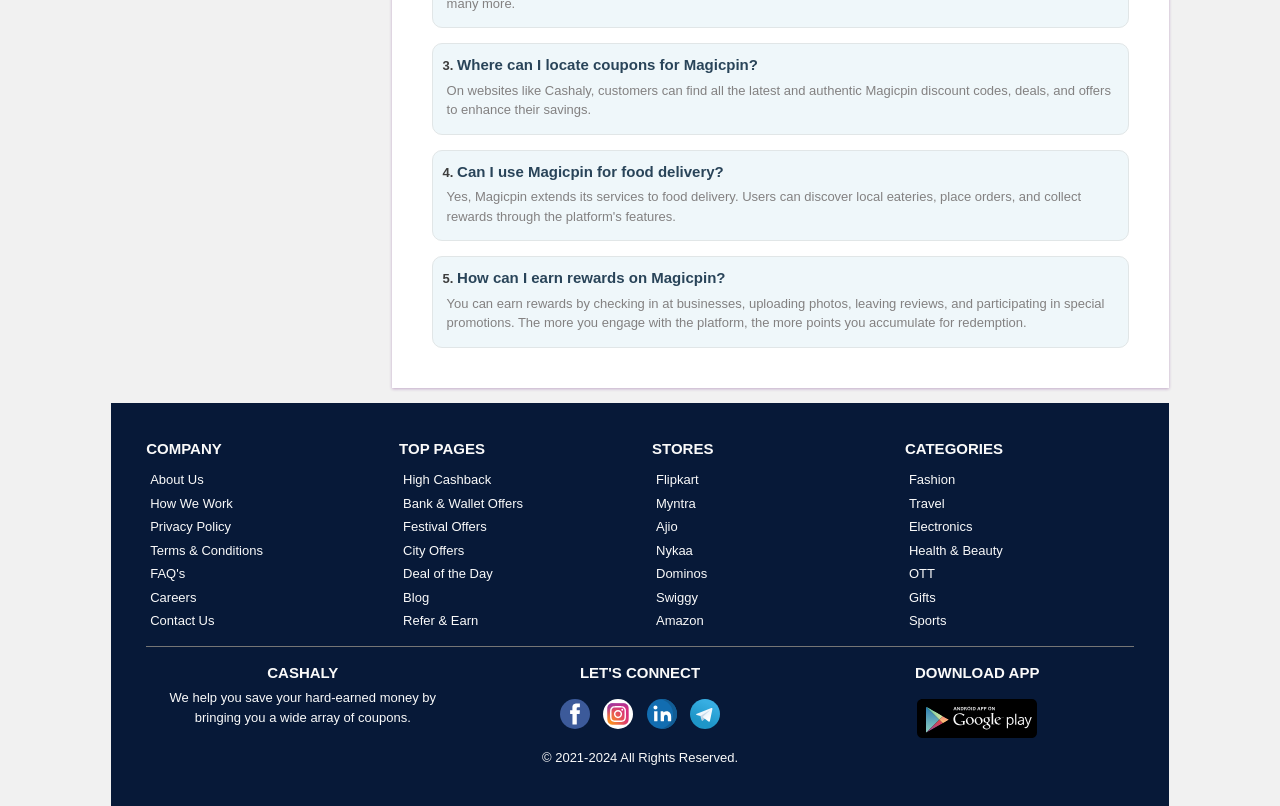Find the bounding box coordinates for the HTML element specified by: "Bank & Wallet Offers".

[0.313, 0.612, 0.41, 0.636]